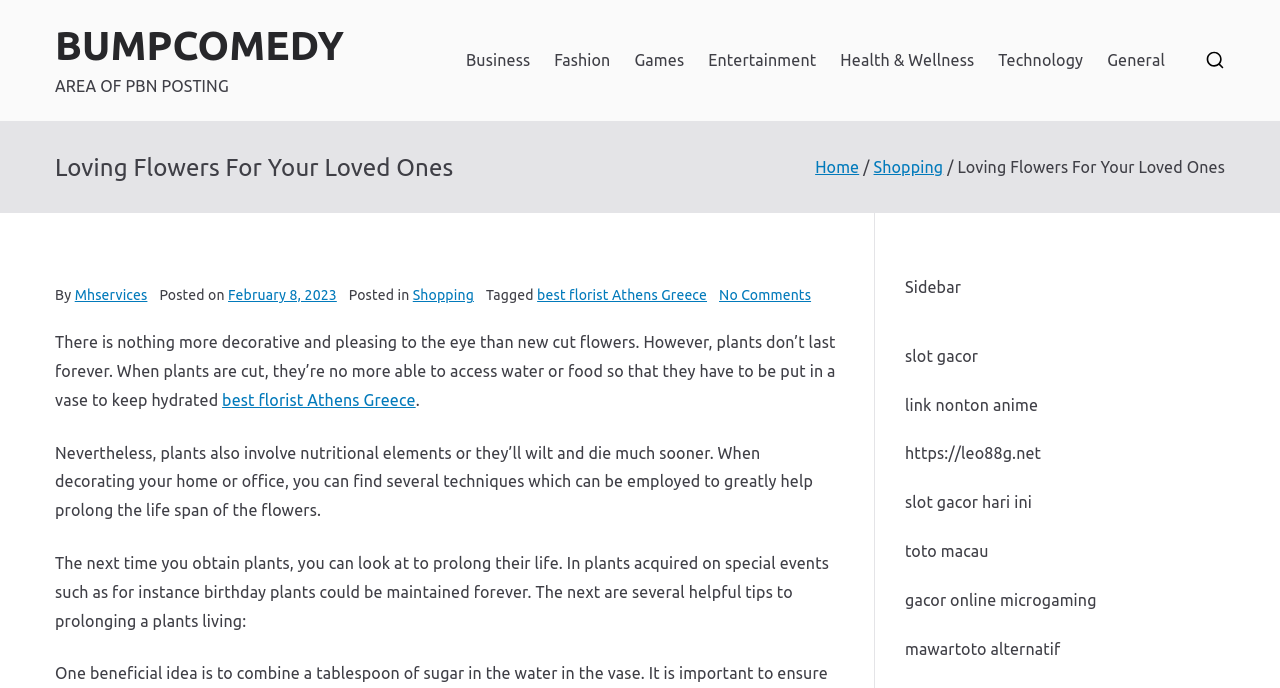What is the date of the post?
Give a one-word or short-phrase answer derived from the screenshot.

February 8, 2023